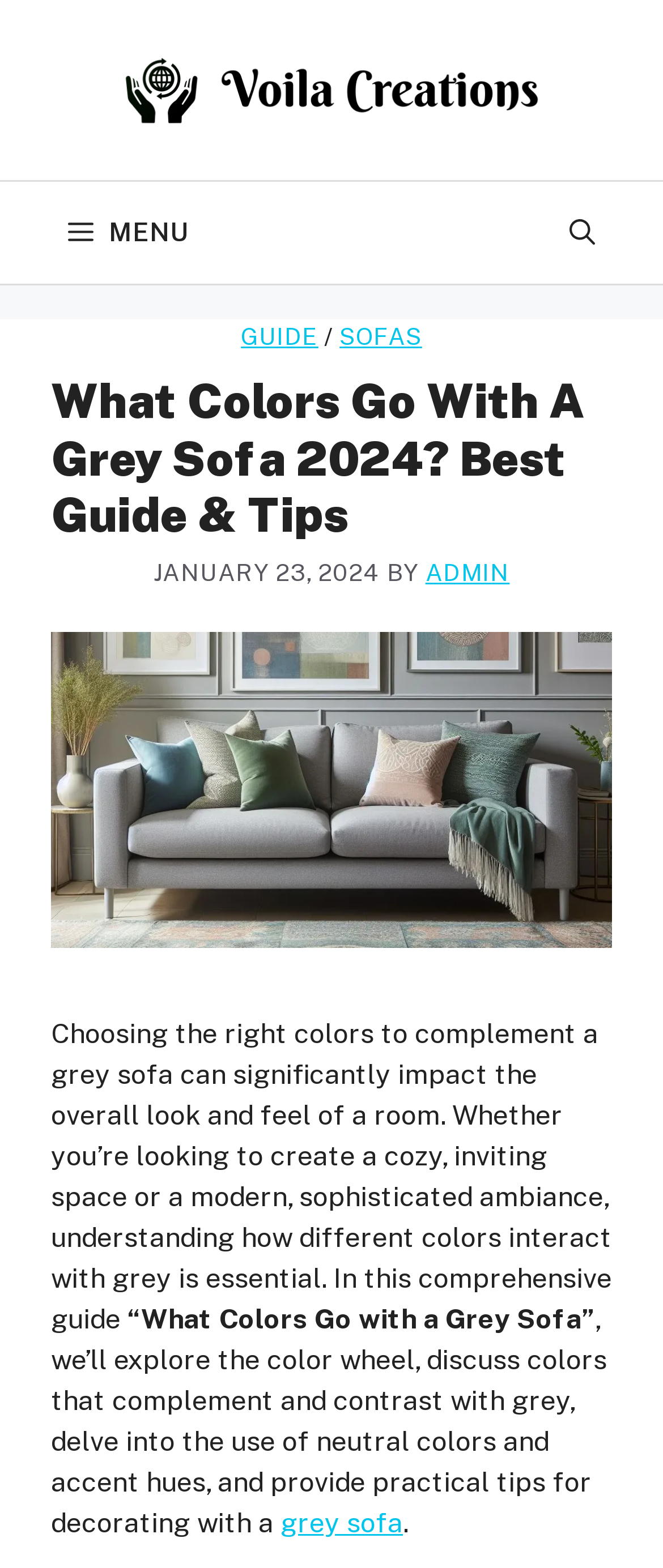Provide a short answer to the following question with just one word or phrase: Who is the author of the article?

ADMIN